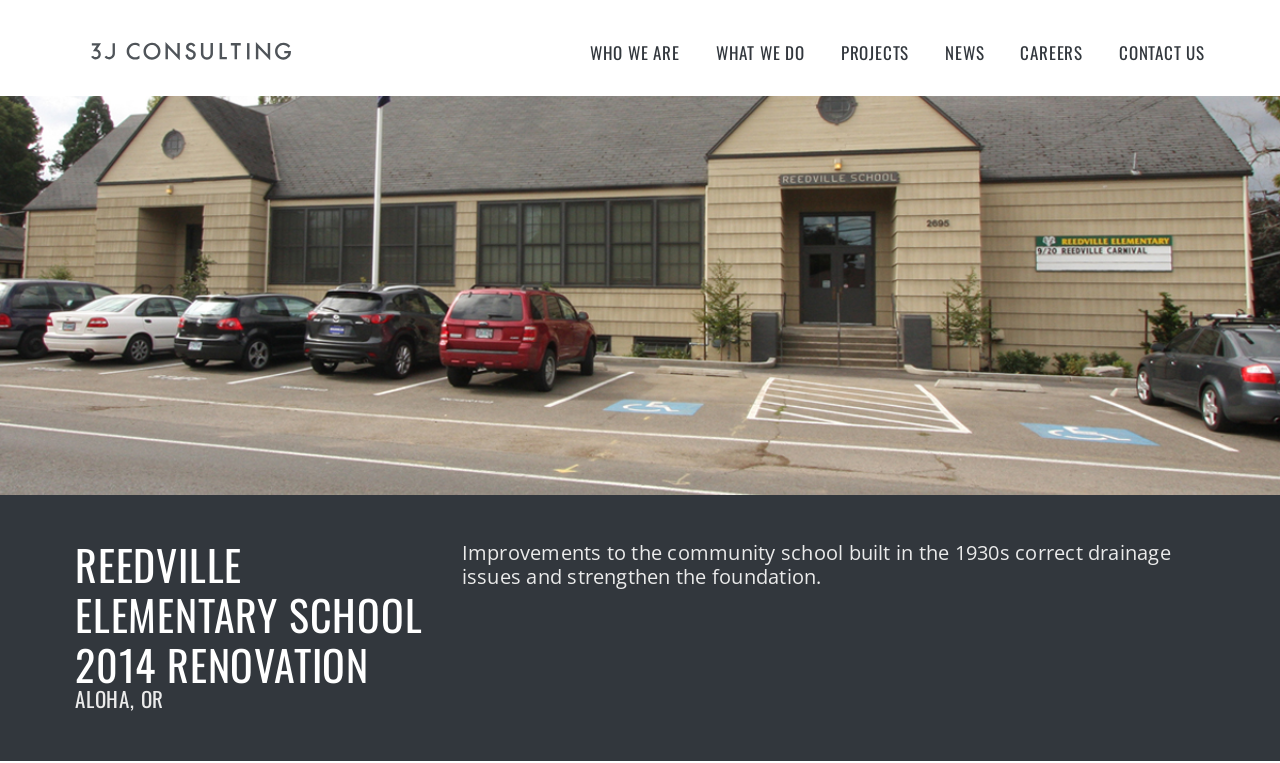Using the webpage screenshot, locate the HTML element that fits the following description and provide its bounding box: "Careers".

[0.797, 0.05, 0.846, 0.086]